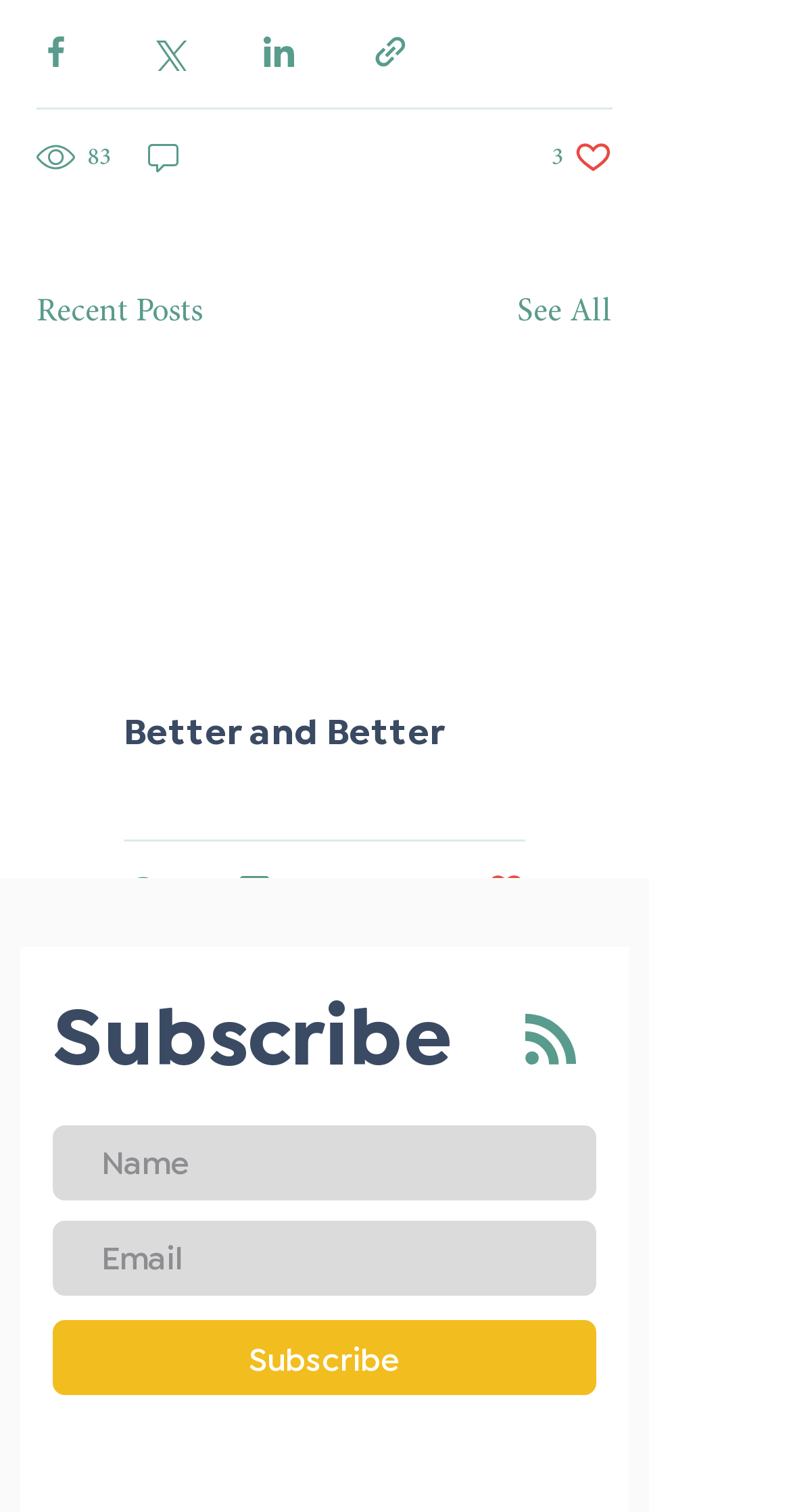Please give a succinct answer using a single word or phrase:
What is the number of views for the first post?

83